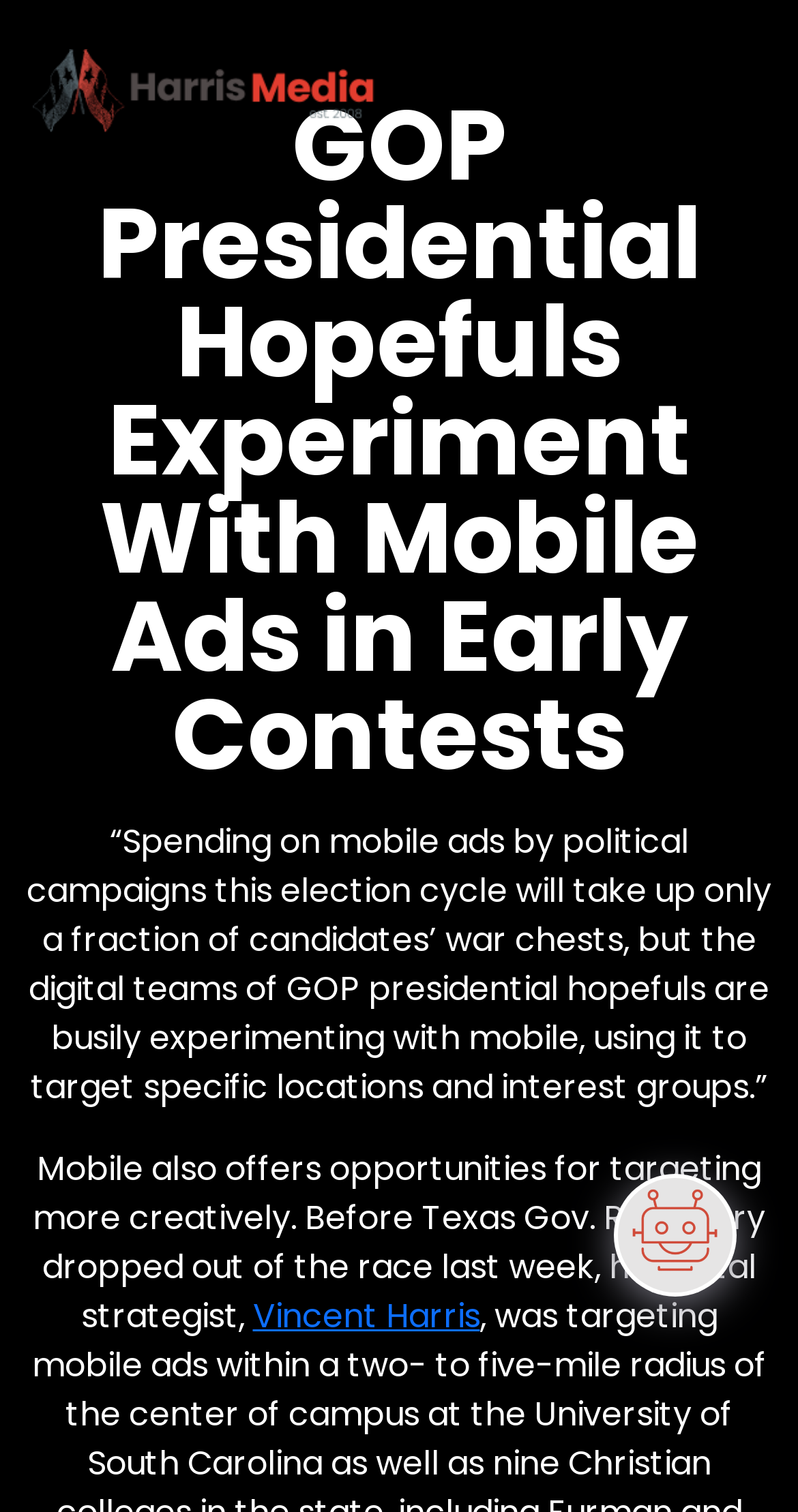Find the UI element described as: "Vincent Harris" and predict its bounding box coordinates. Ensure the coordinates are four float numbers between 0 and 1, [left, top, right, bottom].

[0.317, 0.855, 0.601, 0.886]